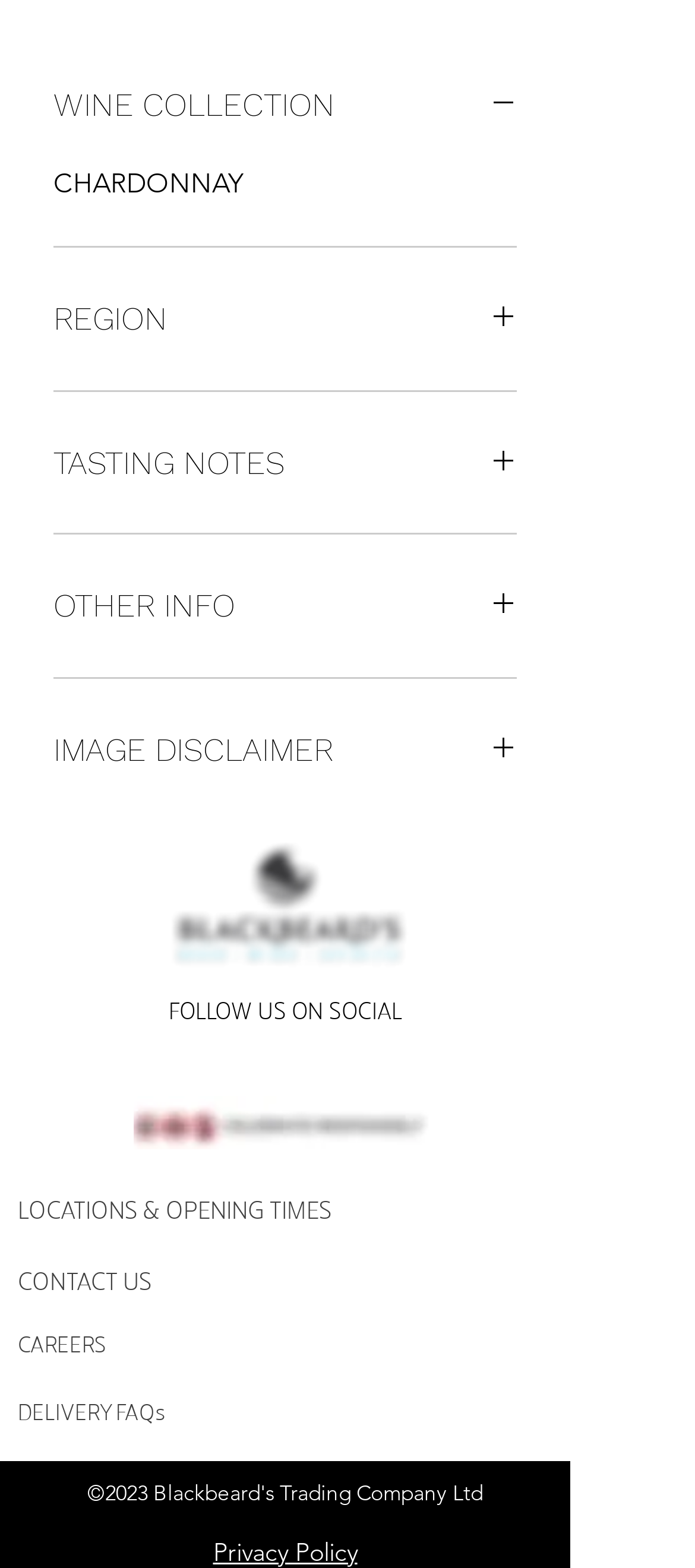Identify the bounding box coordinates of the HTML element based on this description: "LOCATIONS & OPENING TIMES".

[0.026, 0.755, 0.477, 0.783]